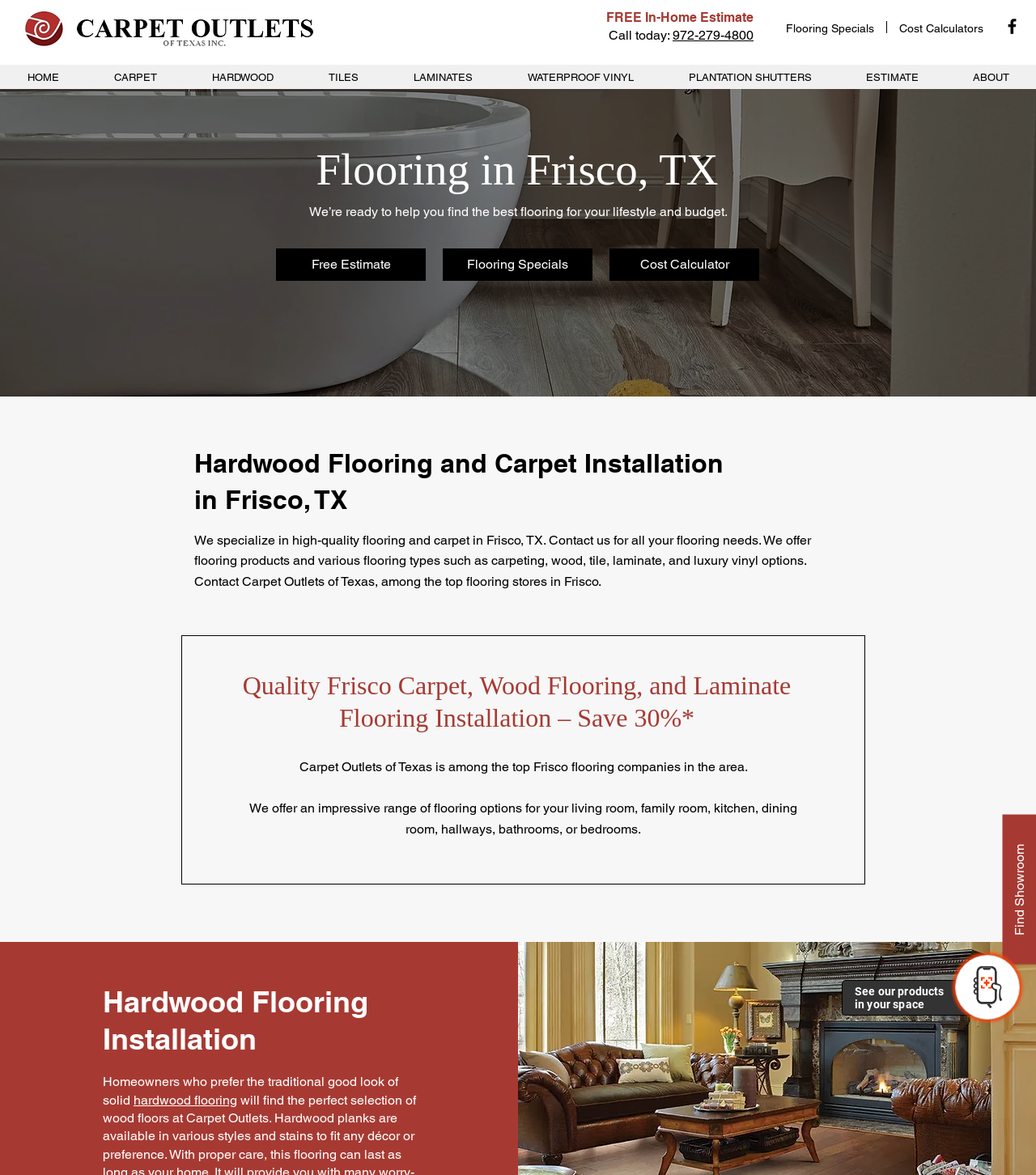What is the main title displayed on this webpage?

Flooring in Frisco, TX